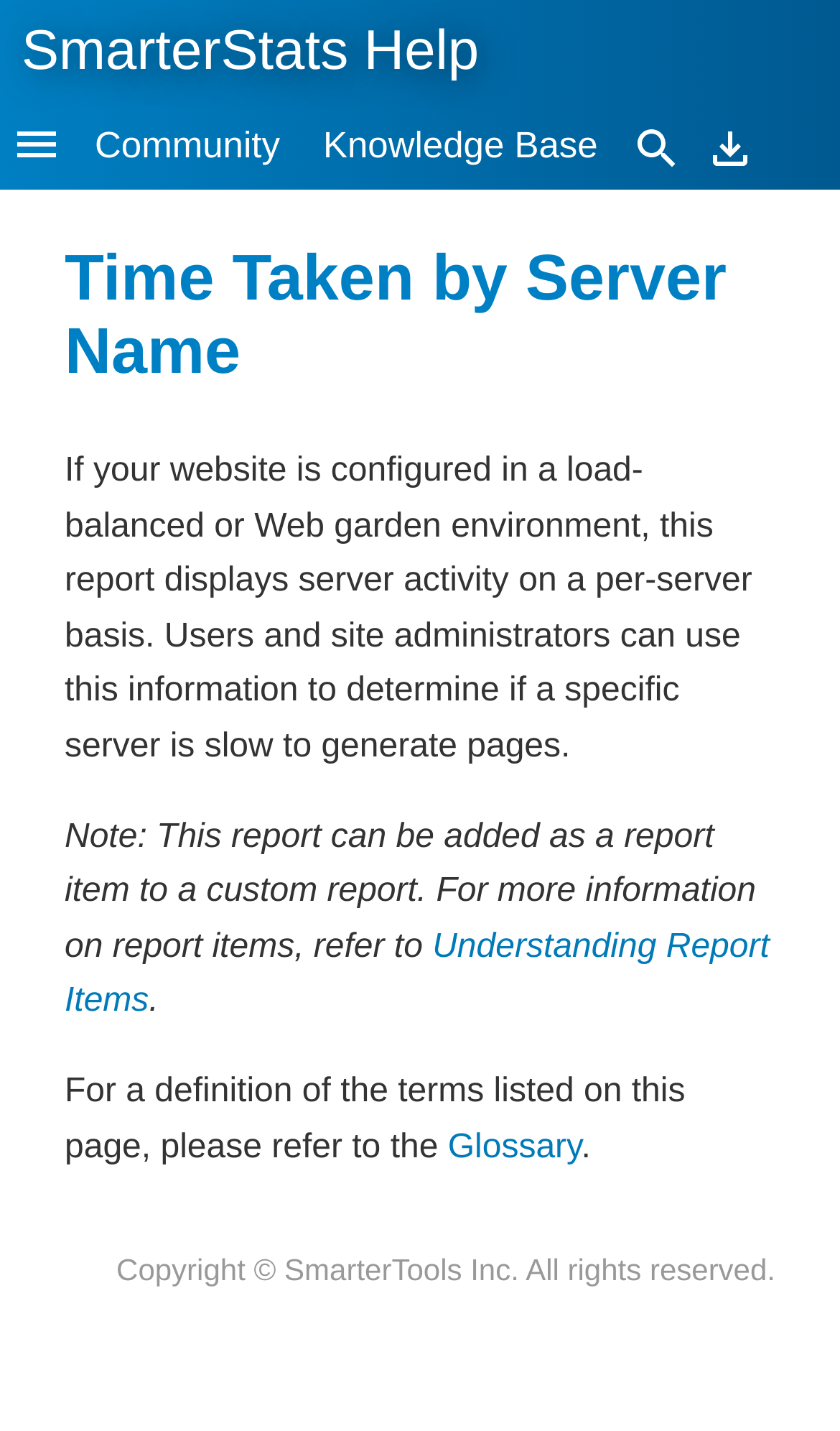Use a single word or phrase to respond to the question:
What can users and site administrators determine from this report?

if a specific server is slow